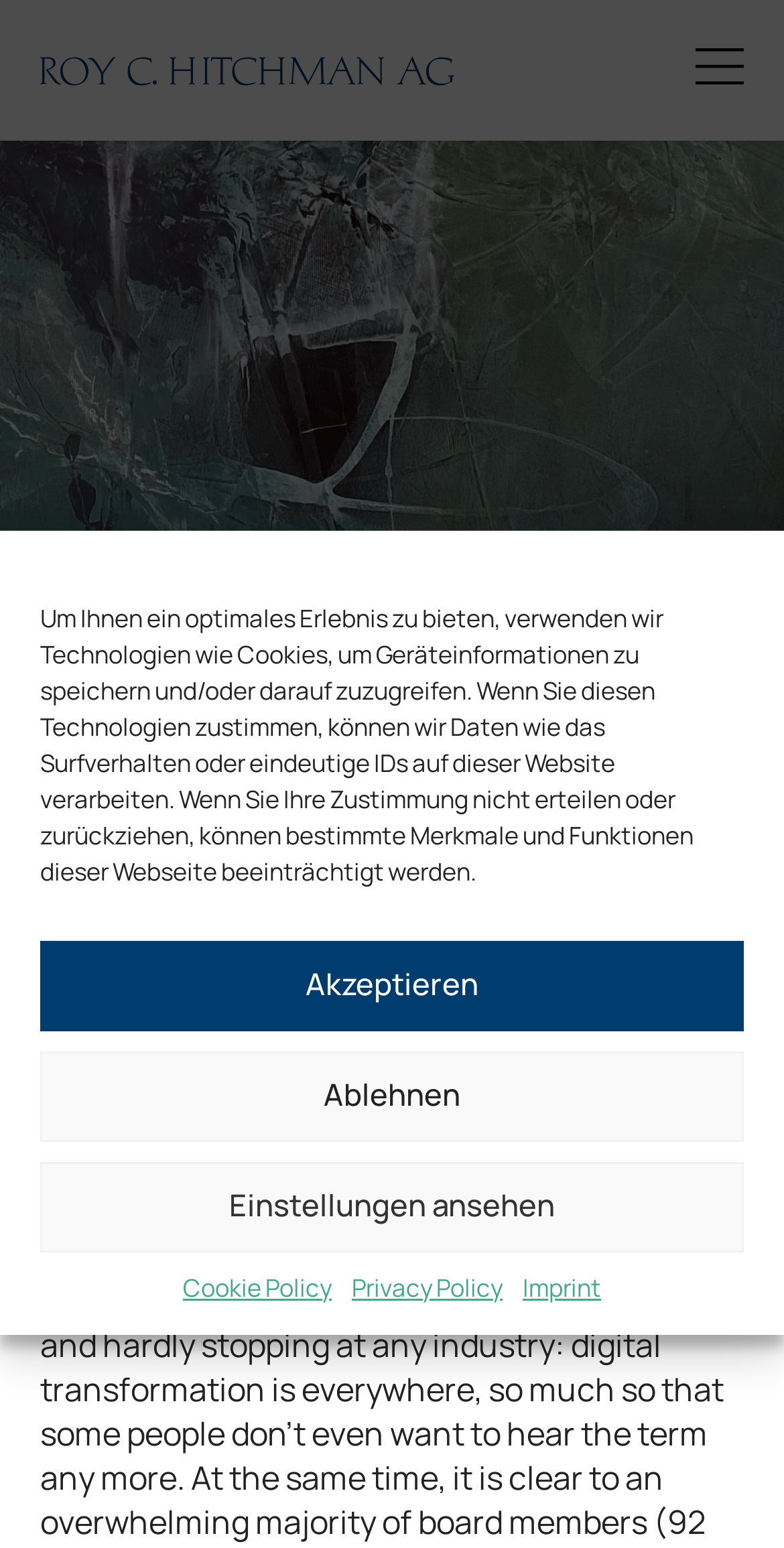Show the bounding box coordinates of the element that should be clicked to complete the task: "View the imprint".

[0.667, 0.821, 0.767, 0.843]